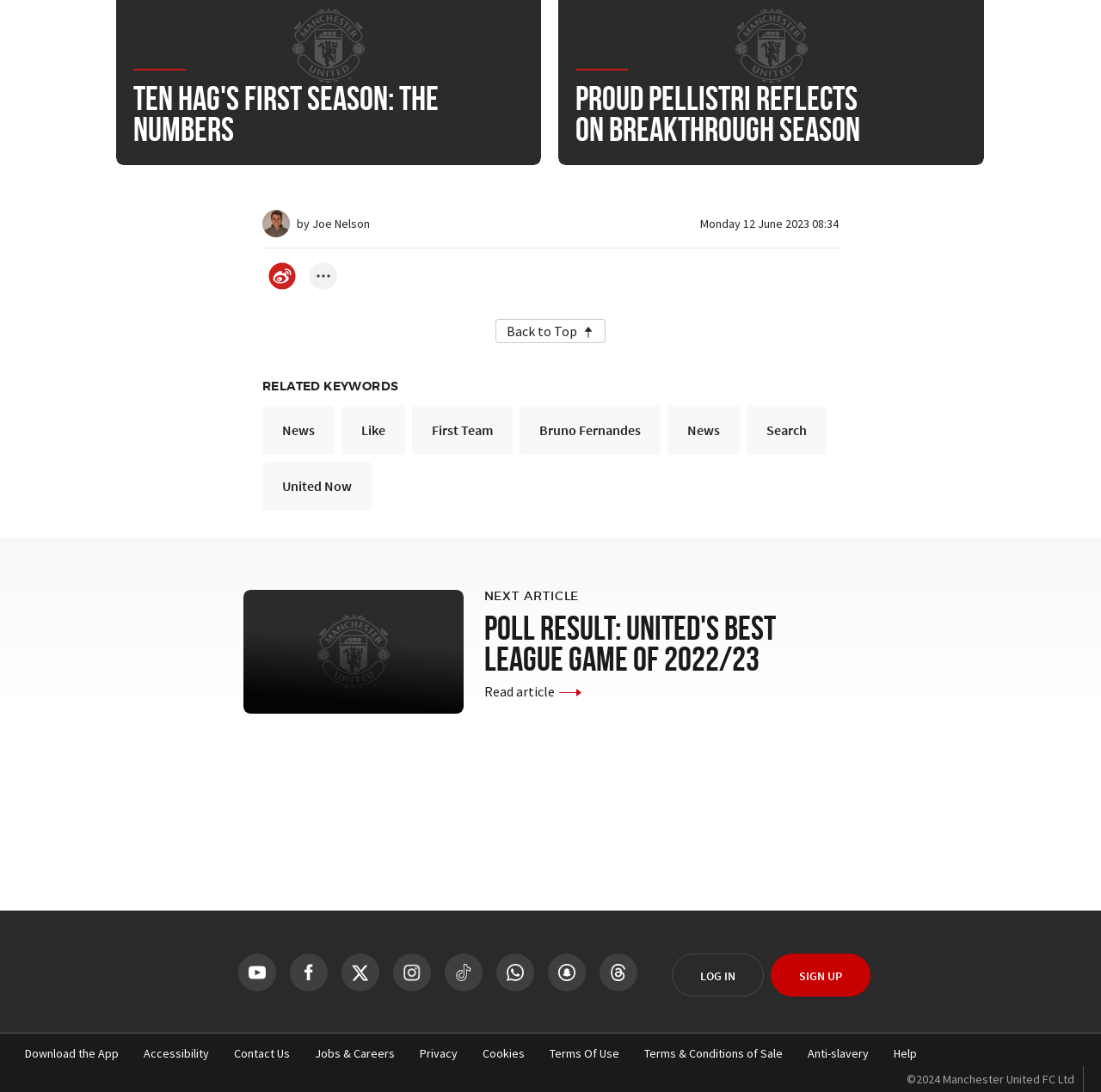Answer the following in one word or a short phrase: 
What is the purpose of the 'Back to Top' button?

To go back to the top of the page